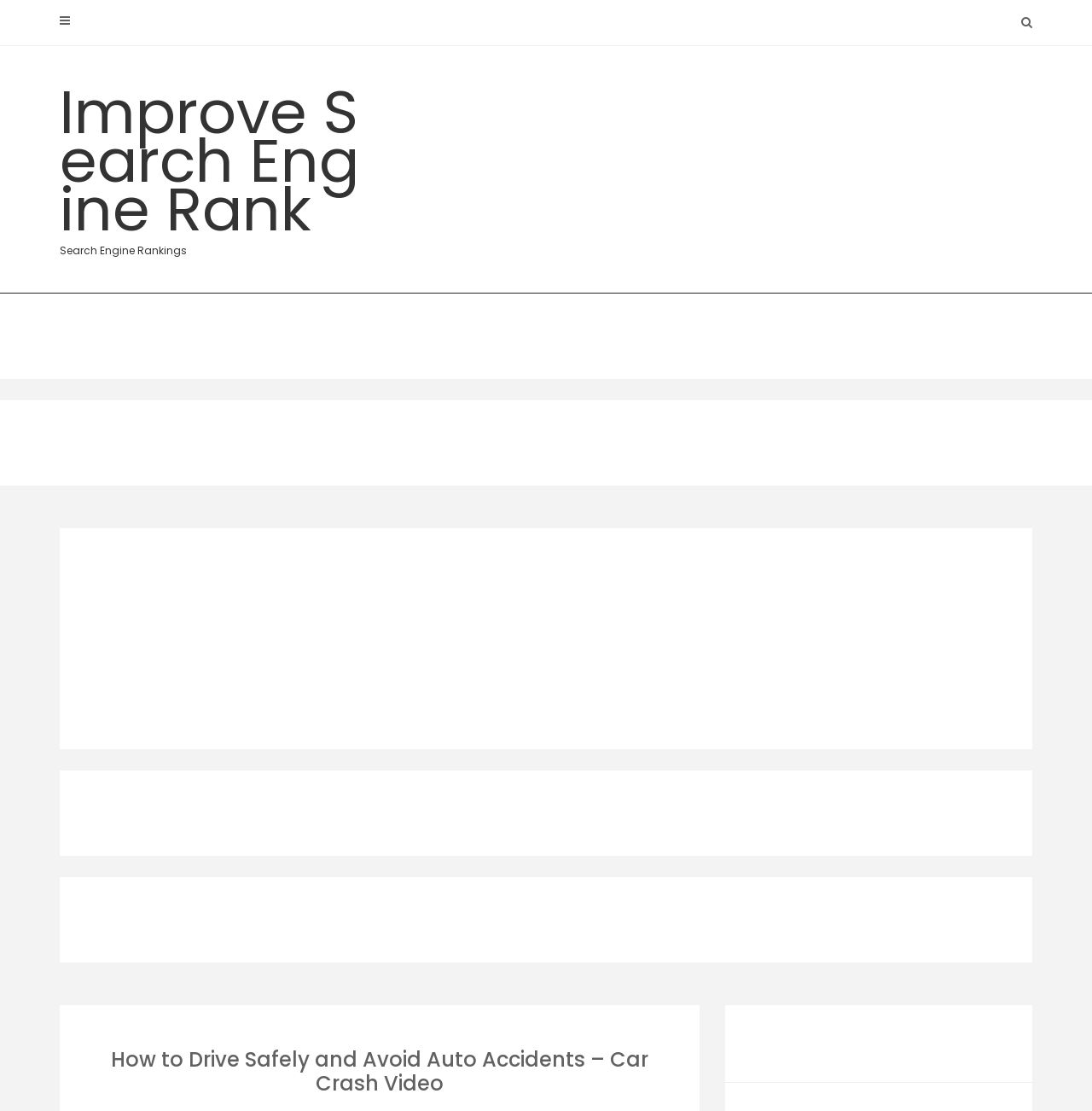How many articles are present on this webpage?
Please provide a single word or phrase based on the screenshot.

5